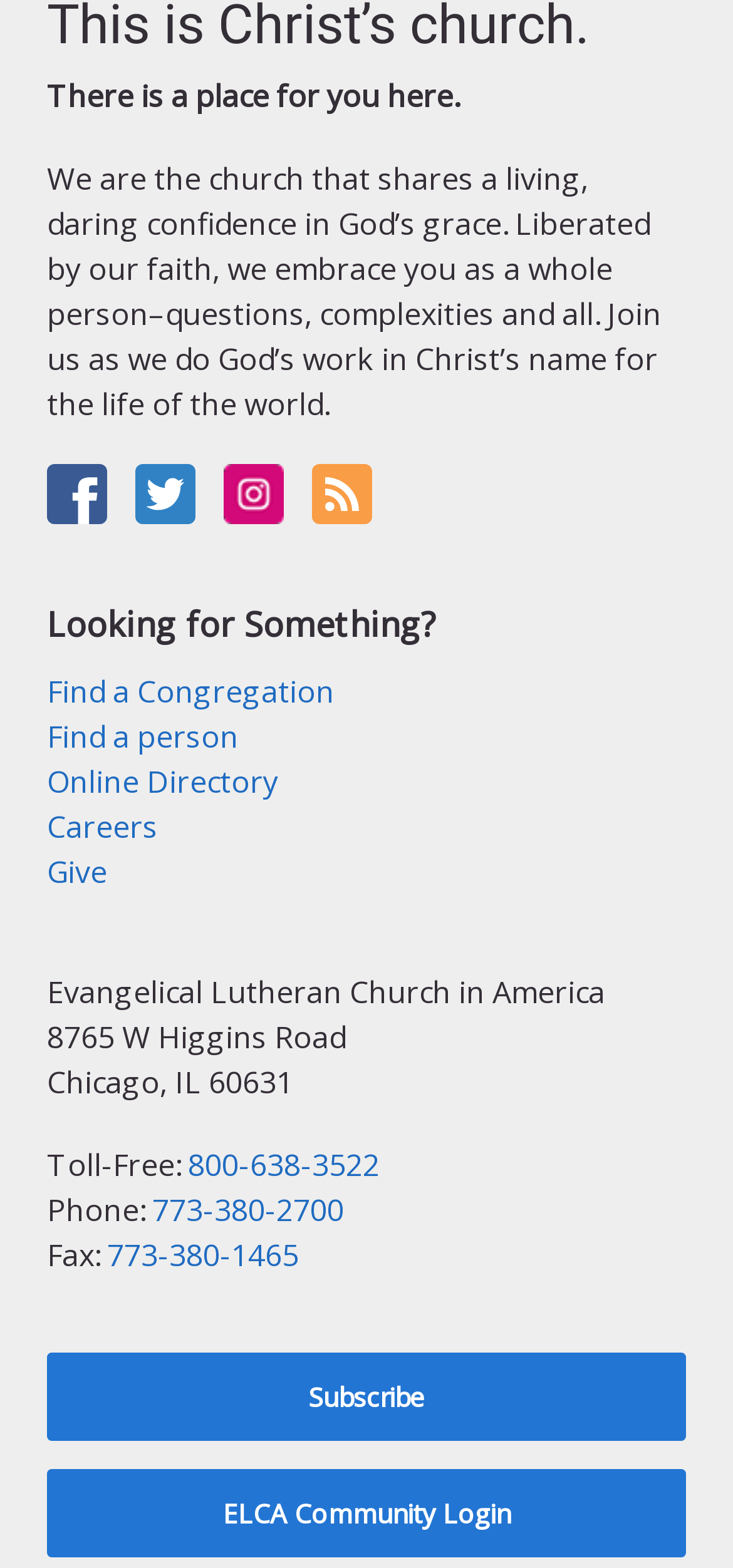What is the phone number to call?
Please provide a comprehensive and detailed answer to the question.

I found the answer by looking at the link element with the text '800-638-3522' at coordinates [0.256, 0.729, 0.518, 0.756]. This text is likely to be a phone number, and it is labeled as 'Toll-Free:'.